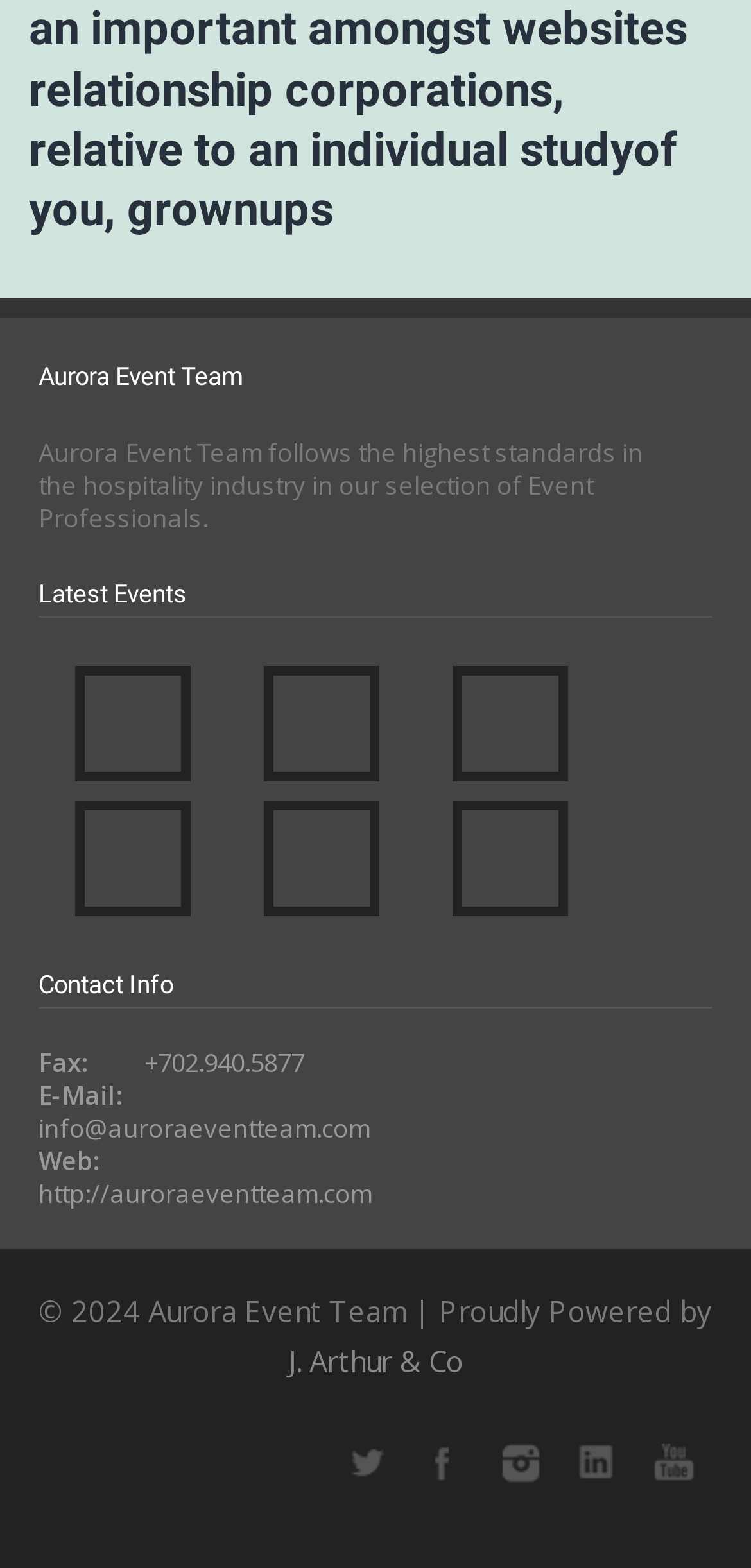Please identify the bounding box coordinates of the element I need to click to follow this instruction: "Follow on Twitter".

[0.436, 0.909, 0.538, 0.958]